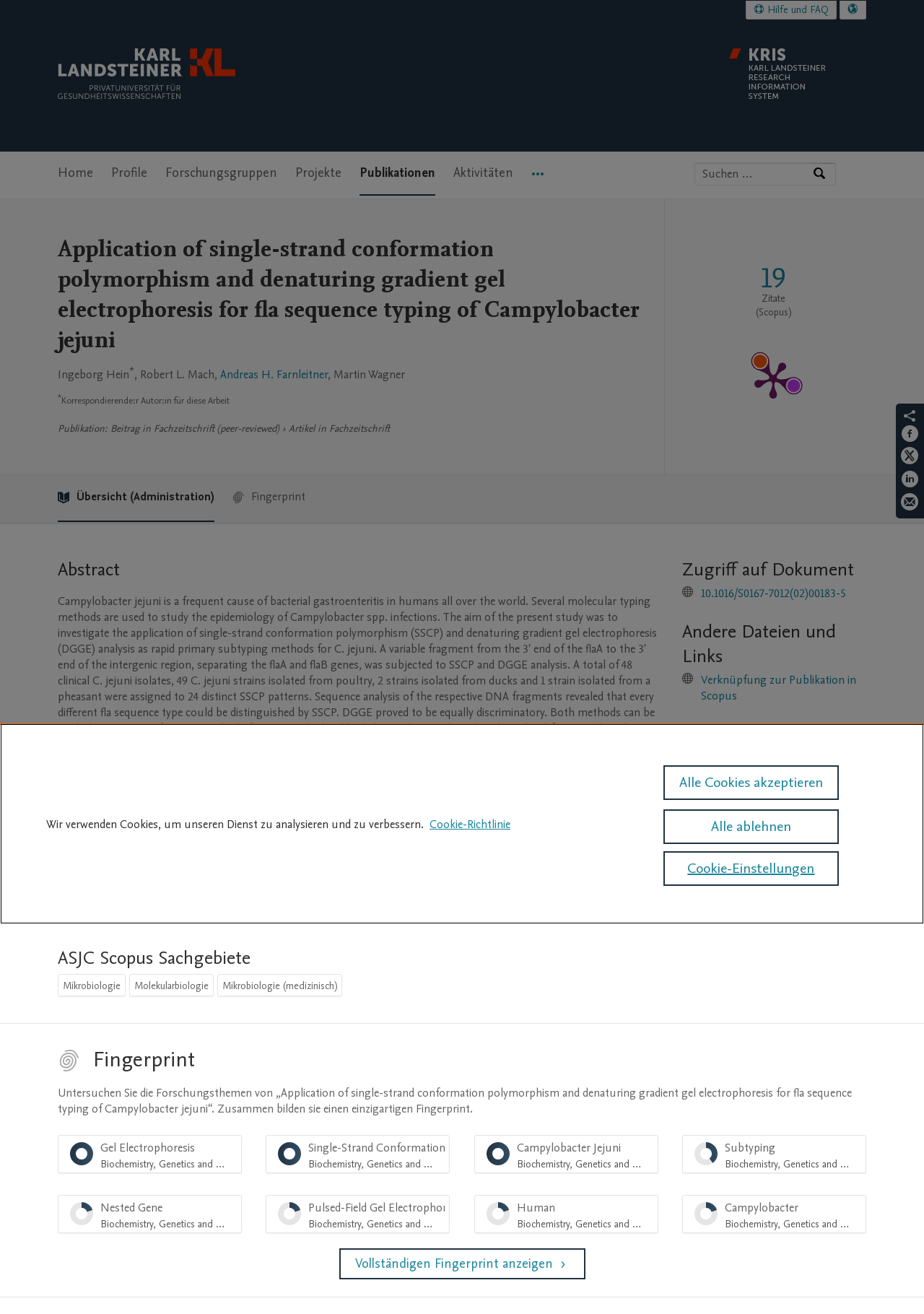Please locate the bounding box coordinates for the element that should be clicked to achieve the following instruction: "search for expertise, name or affiliation". Ensure the coordinates are given as four float numbers between 0 and 1, i.e., [left, top, right, bottom].

[0.752, 0.124, 0.879, 0.141]